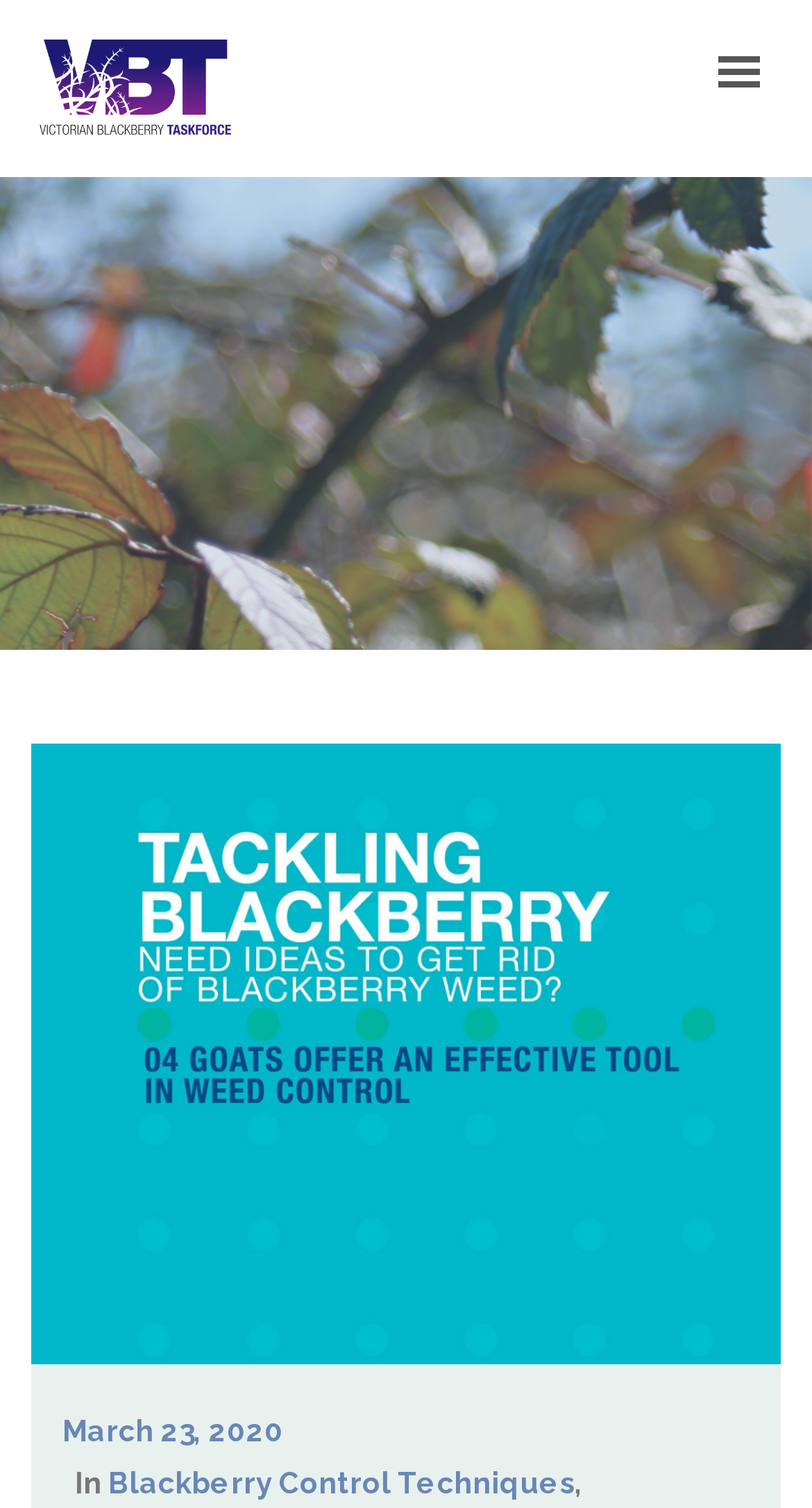Find the bounding box coordinates of the clickable area required to complete the following action: "contact us".

[0.183, 0.401, 0.442, 0.434]